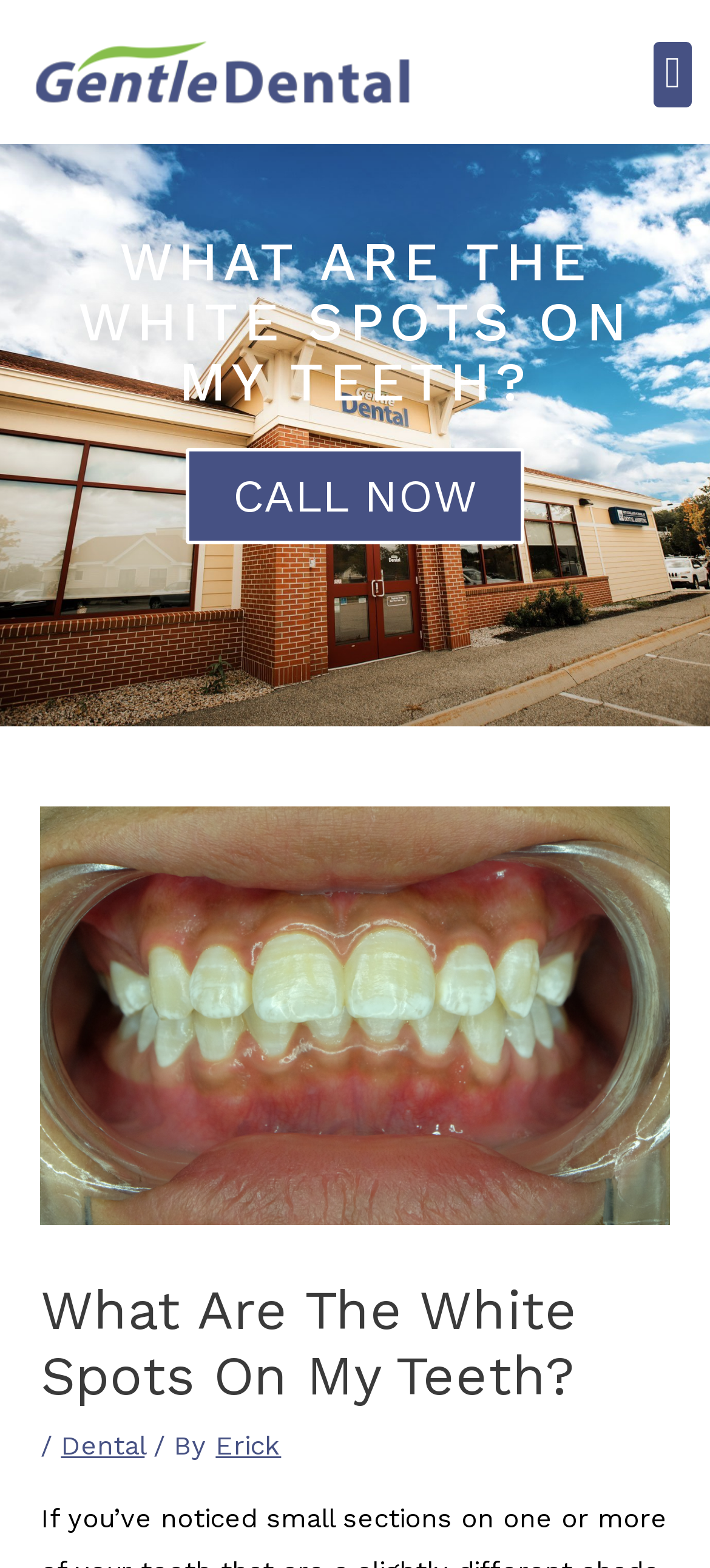Please examine the image and provide a detailed answer to the question: What is the function of the 'Menu Toggle' button?

The 'Menu Toggle' button is typically used to expand or collapse a menu, allowing visitors to navigate through the webpage's content more easily.